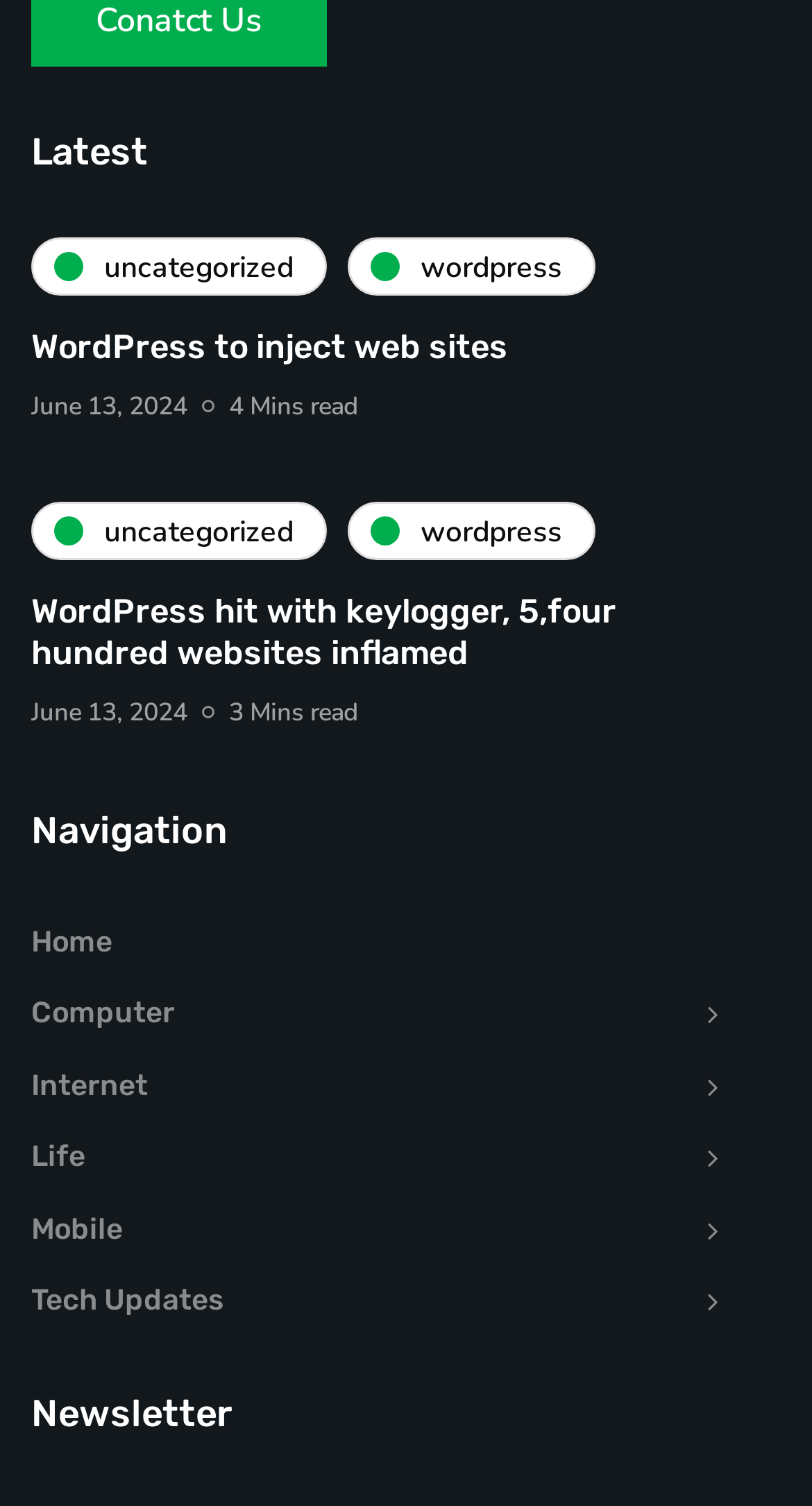How many minutes does it take to read the second article?
Examine the webpage screenshot and provide an in-depth answer to the question.

The second article has a static text '3 Mins read' which indicates the time it takes to read the article. This text is located below the article's title and date.